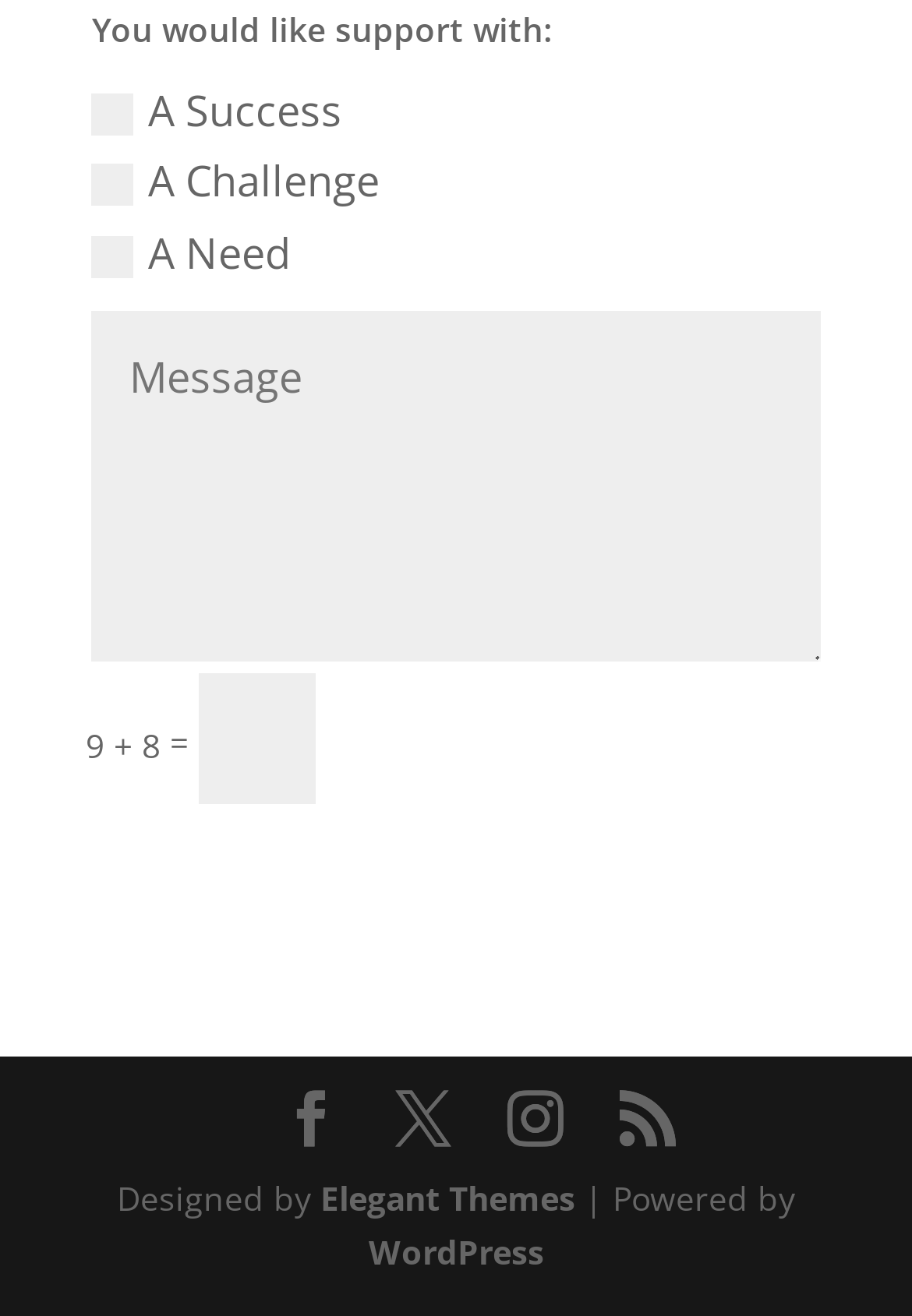What is the purpose of the button?
Kindly give a detailed and elaborate answer to the question.

The purpose of the button is to 'Reach Out To Us' which is a call-to-action button located at [0.391, 0.511, 0.9, 0.66] on the webpage, likely to initiate contact or support.